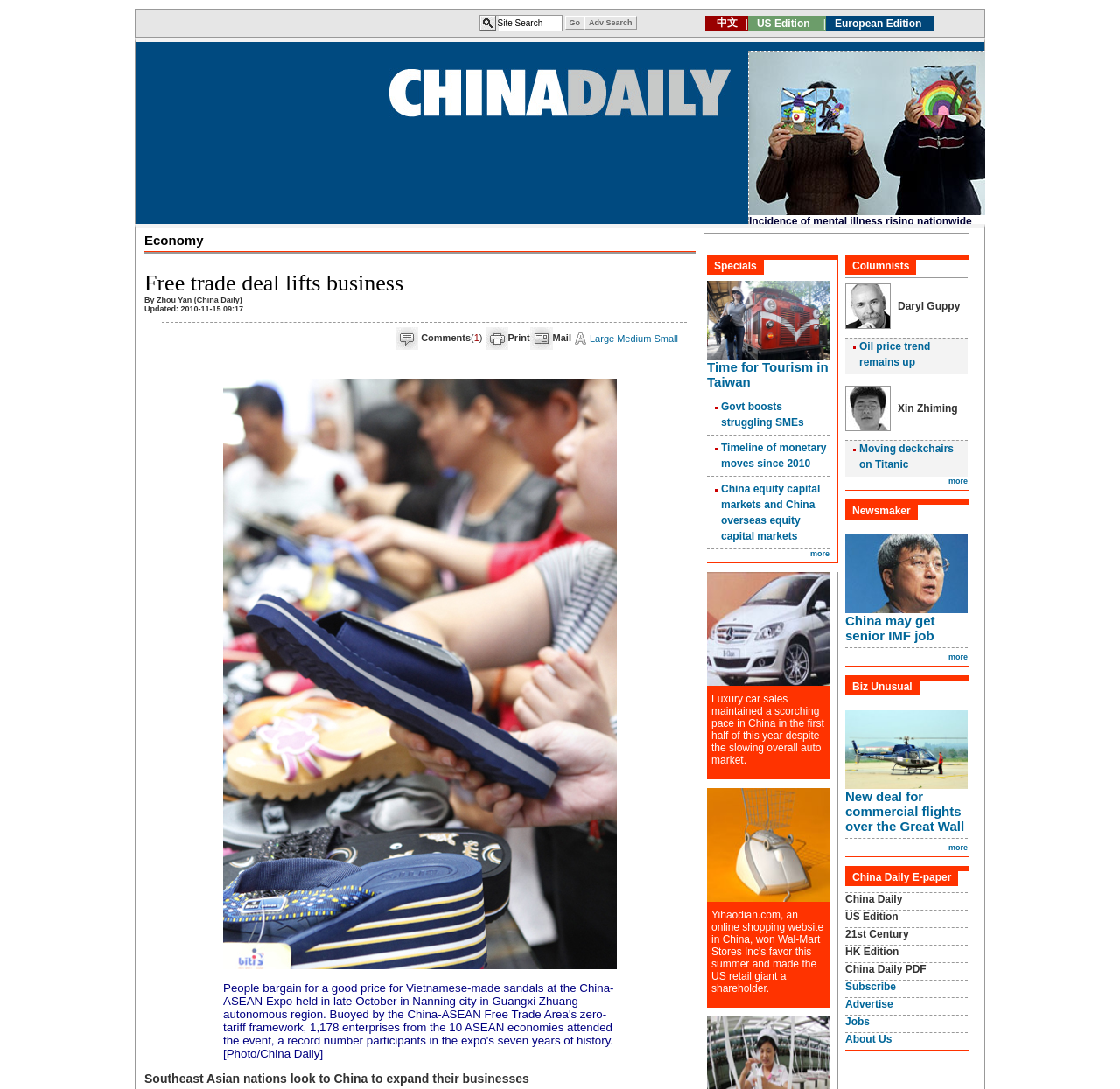Locate the bounding box coordinates of the UI element described by: "NEXT VERSE". Provide the coordinates as four float numbers between 0 and 1, formatted as [left, top, right, bottom].

None